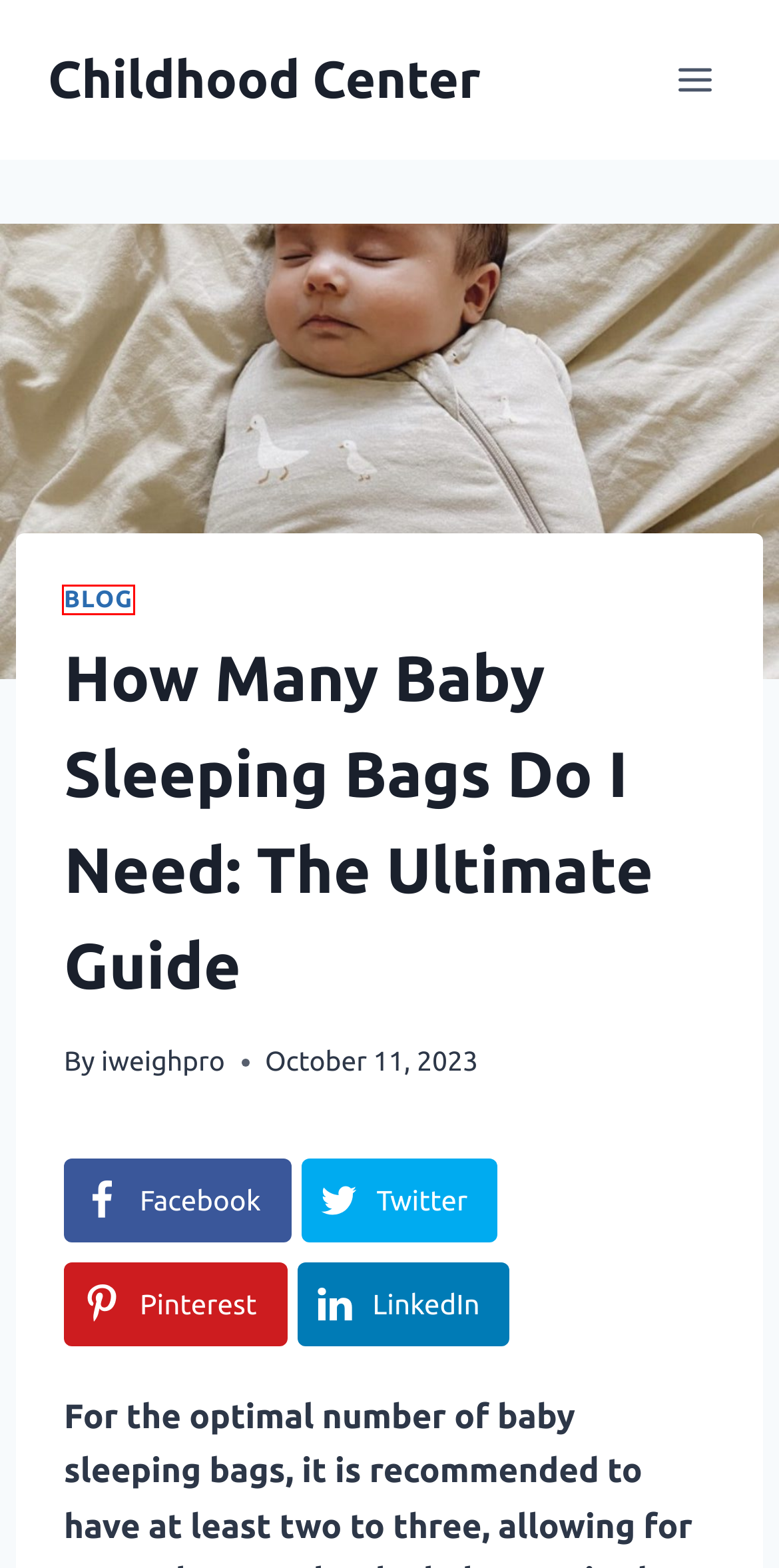You are provided with a screenshot of a webpage where a red rectangle bounding box surrounds an element. Choose the description that best matches the new webpage after clicking the element in the red bounding box. Here are the choices:
A. Blog Archives - Childhood Center
B. Kadence WP | Free and Premium WordPress Themes & Plugins
C. How to Deal With an Argumentative Child: Effective Strategies - Childhood Center
D. Calculate How Much to Pay Grandparents for Childcare UK - Childhood Center
E. A Comprehensive Guide to the Best Bottles for a Tongue Tie Newborn - Childhood Center
F. How Many Godparents Can a Child Have? Discover the Ideal Number! - Childhood Center
G. How to Shop With a Newborn: Essential Tips for Hassle-Free Grocery Shopping - Childhood Center
H. How to Hide Postpartum Baby Hairs: Expert Tips & Tricks - Childhood Center

A